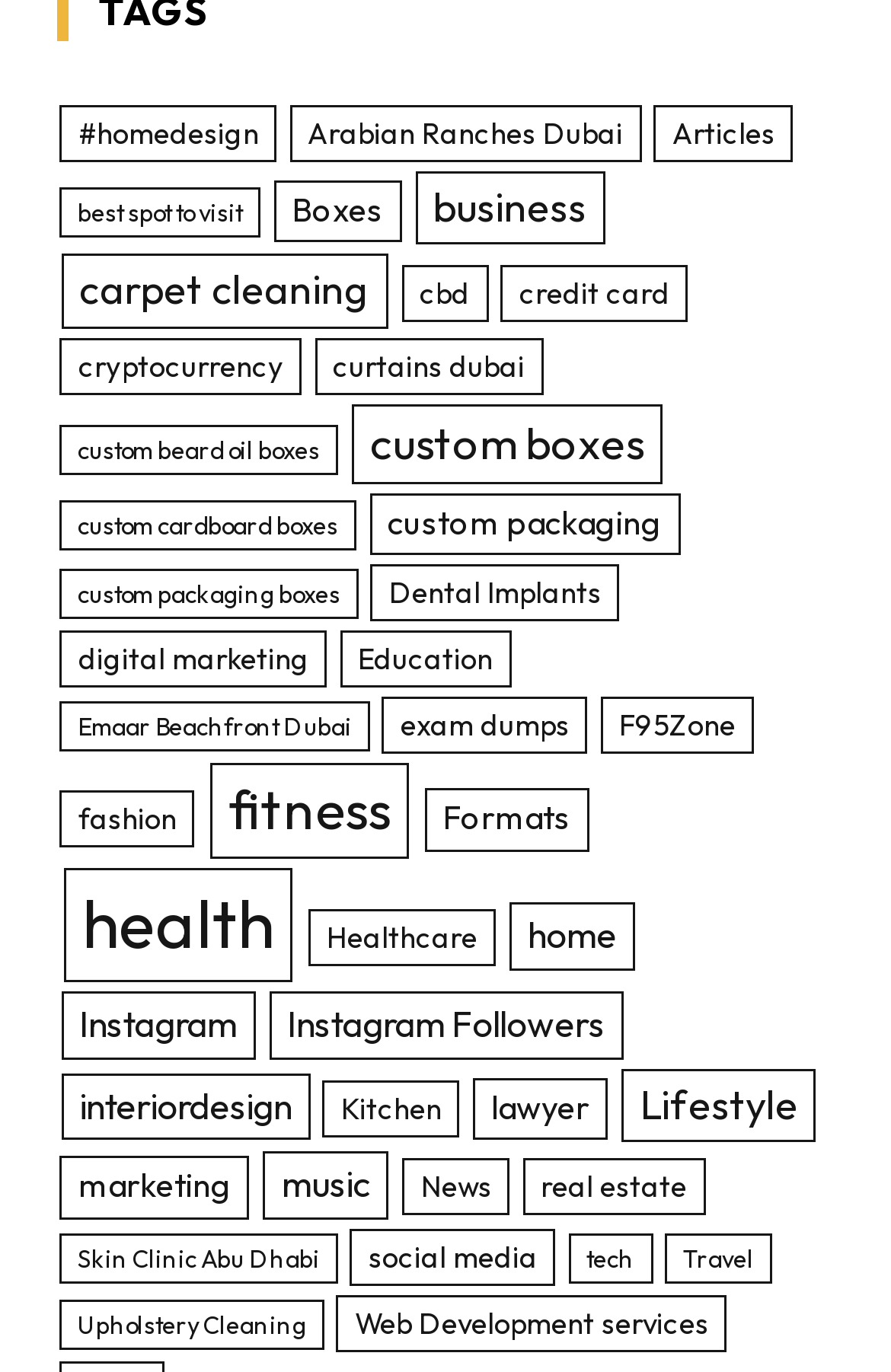How many links are on the webpage?
Look at the screenshot and respond with one word or a short phrase.

374